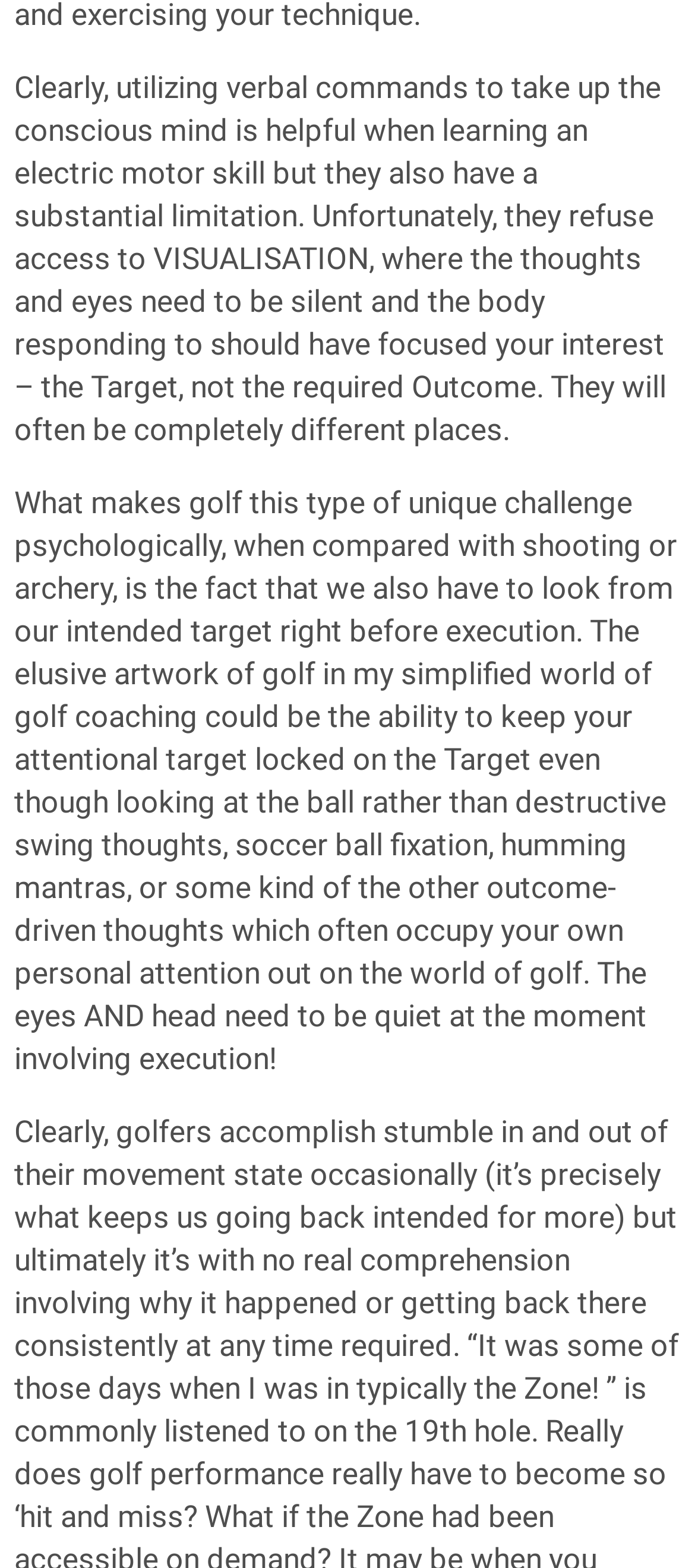Respond with a single word or phrase for the following question: 
What is the next post to the current one?

Exactly why is Losing Weight Hard or Ought to We Focus On Losing Fat?